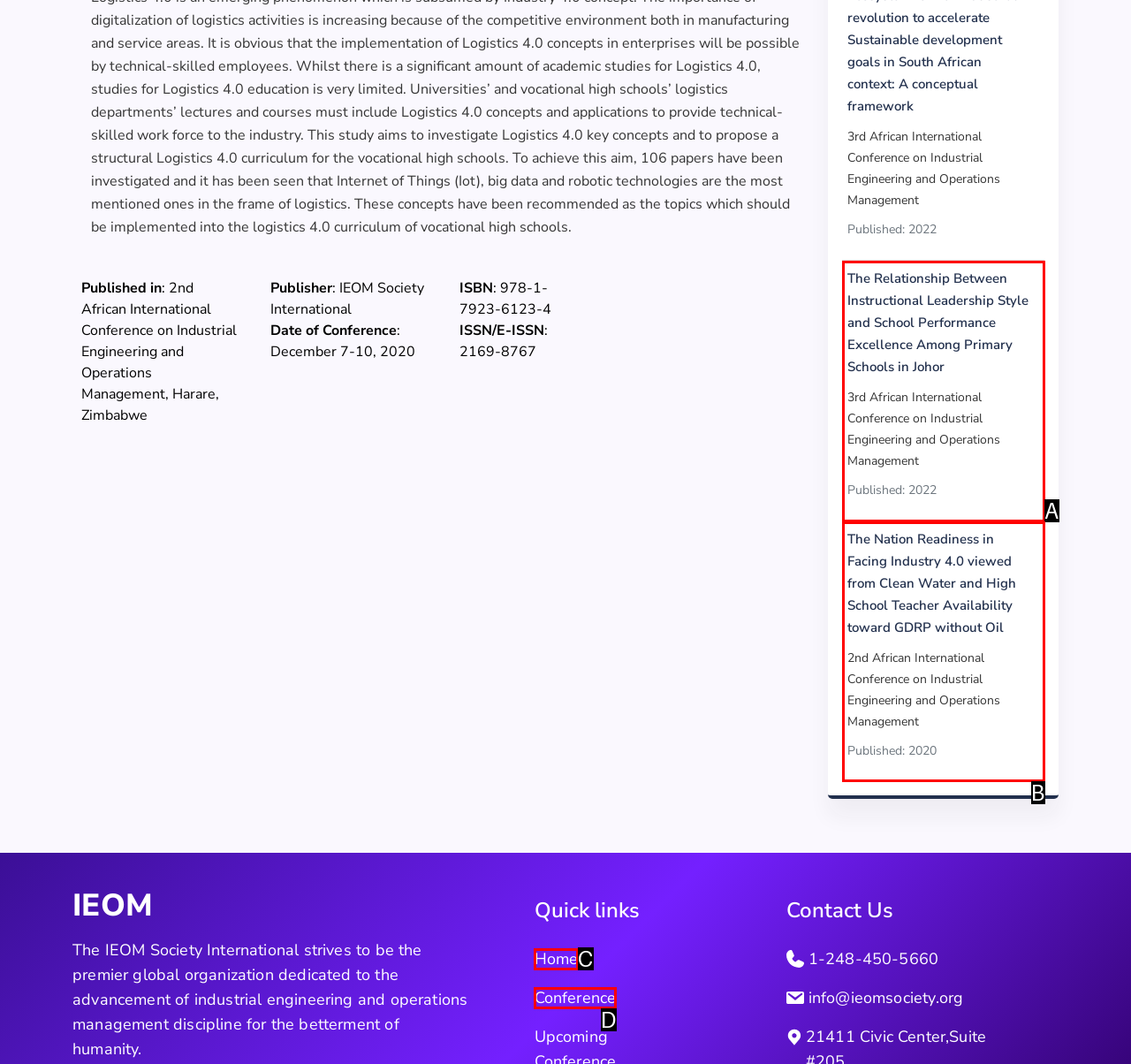Which lettered option matches the following description: Conference
Provide the letter of the matching option directly.

D